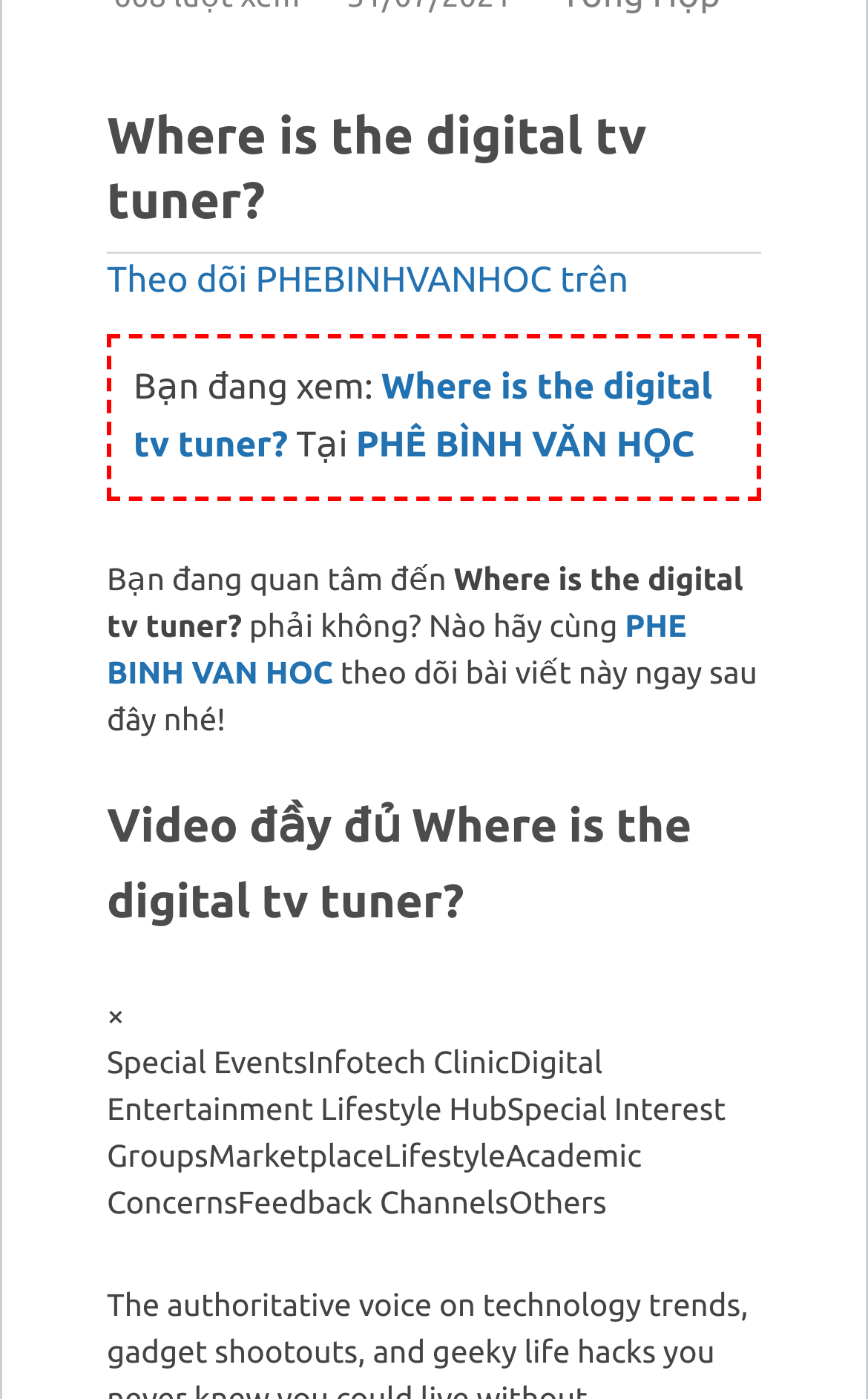Identify the bounding box coordinates for the UI element described as: "PHÊ BÌNH VĂN HỌC". The coordinates should be provided as four floats between 0 and 1: [left, top, right, bottom].

[0.41, 0.303, 0.8, 0.332]